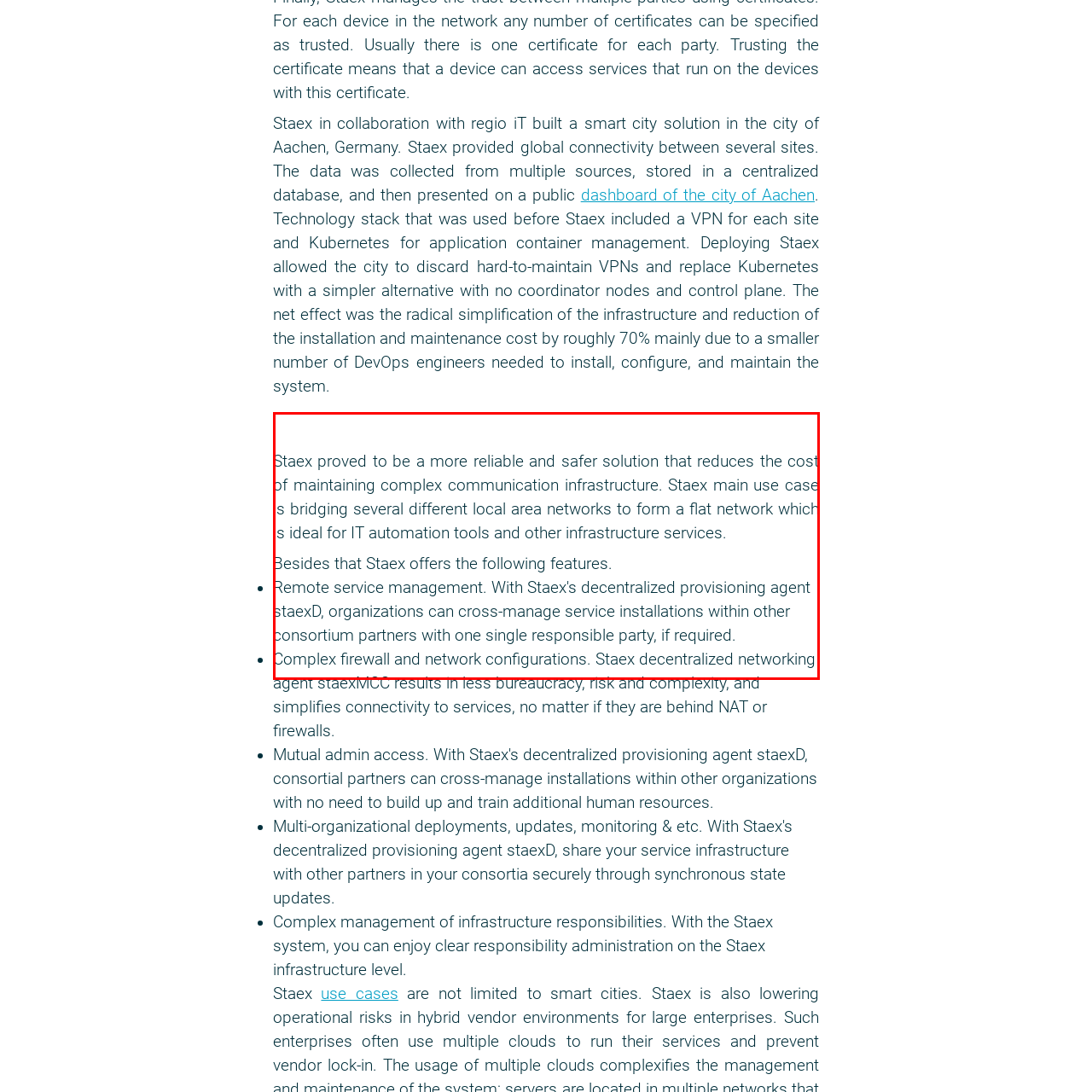What is the approximate percentage of maintenance cost reduction?
Assess the image contained within the red bounding box and give a detailed answer based on the visual elements present in the image.

According to the caption, the advanced technology stack implemented by Staex allows for a simplification of communication infrastructure, reducing maintenance costs by approximately 70%.